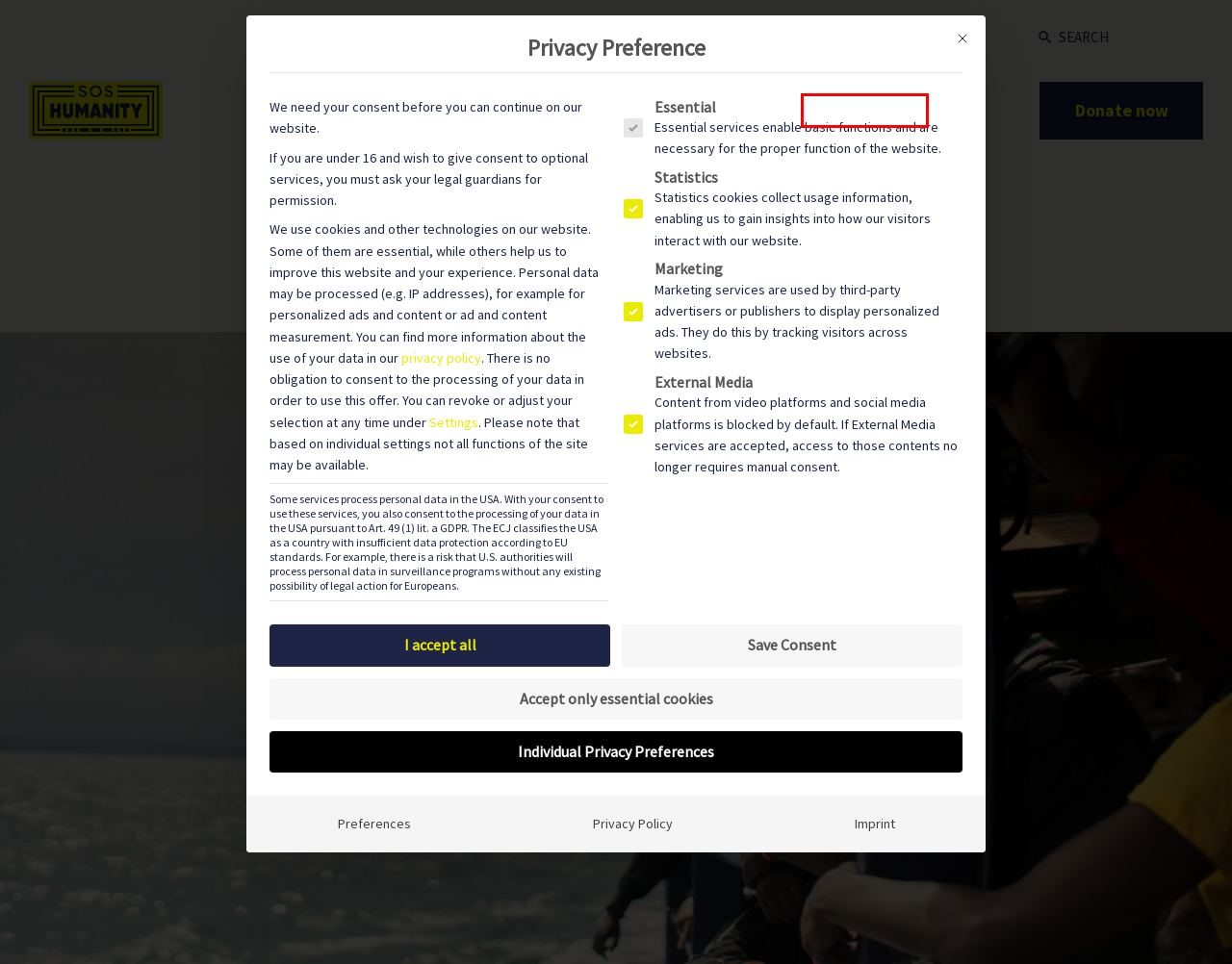You are given a screenshot of a webpage with a red rectangle bounding box. Choose the best webpage description that matches the new webpage after clicking the element in the bounding box. Here are the candidates:
A. Donate now - SOS HUMANITY
B. Get involved - SOS HUMANITY
C. About us - SOS HUMANITY
D. Testify  - SOS HUMANITY
E. Shop - SOS HUMANITY
F. Our mission - SOS HUMANITY
G. Datenschutzerklärung - SOS HUMANITY
H. SOS Humanity - SOS HUMANITY

C